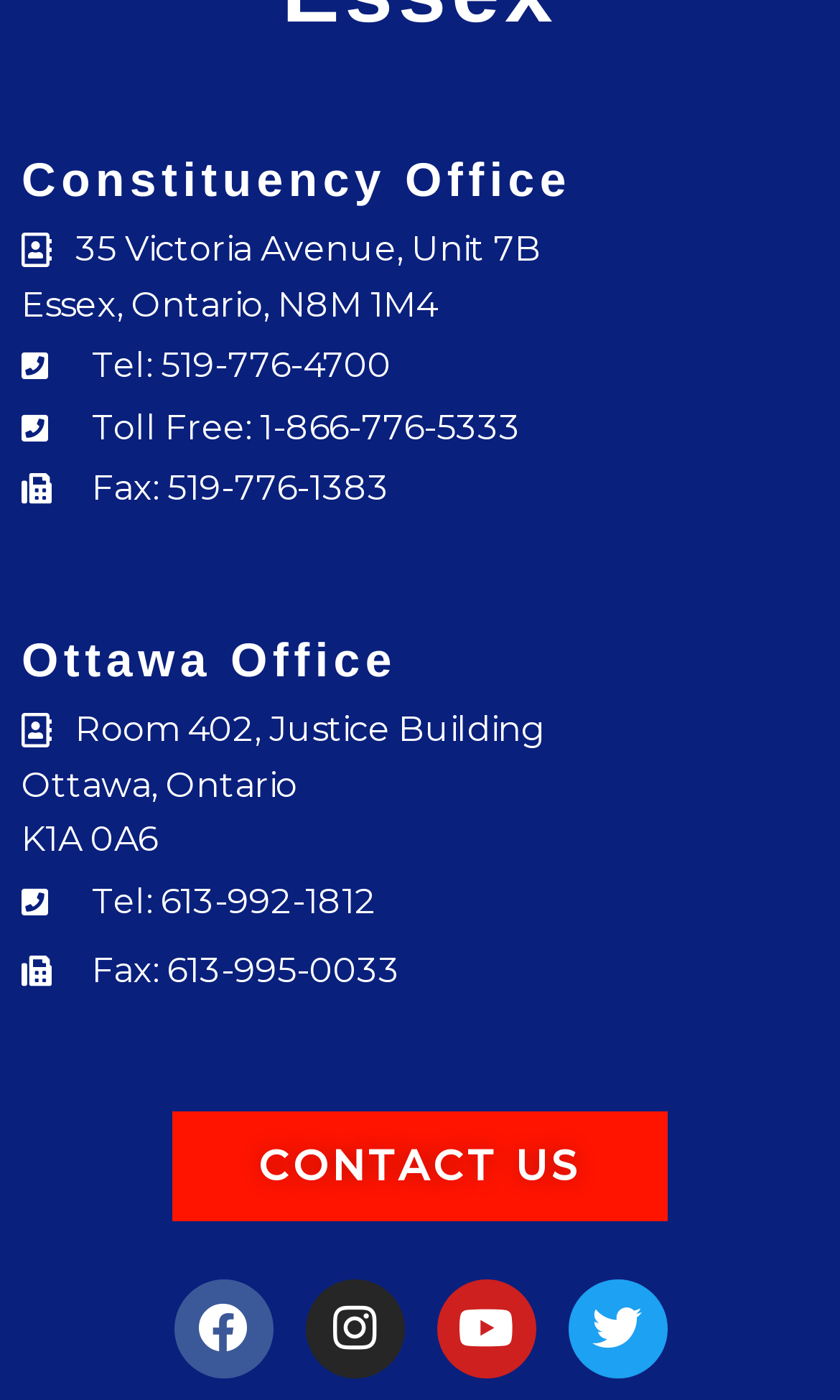Please determine the bounding box coordinates of the element to click in order to execute the following instruction: "View 'Since June, our company has added grinding and processing business'". The coordinates should be four float numbers between 0 and 1, specified as [left, top, right, bottom].

None